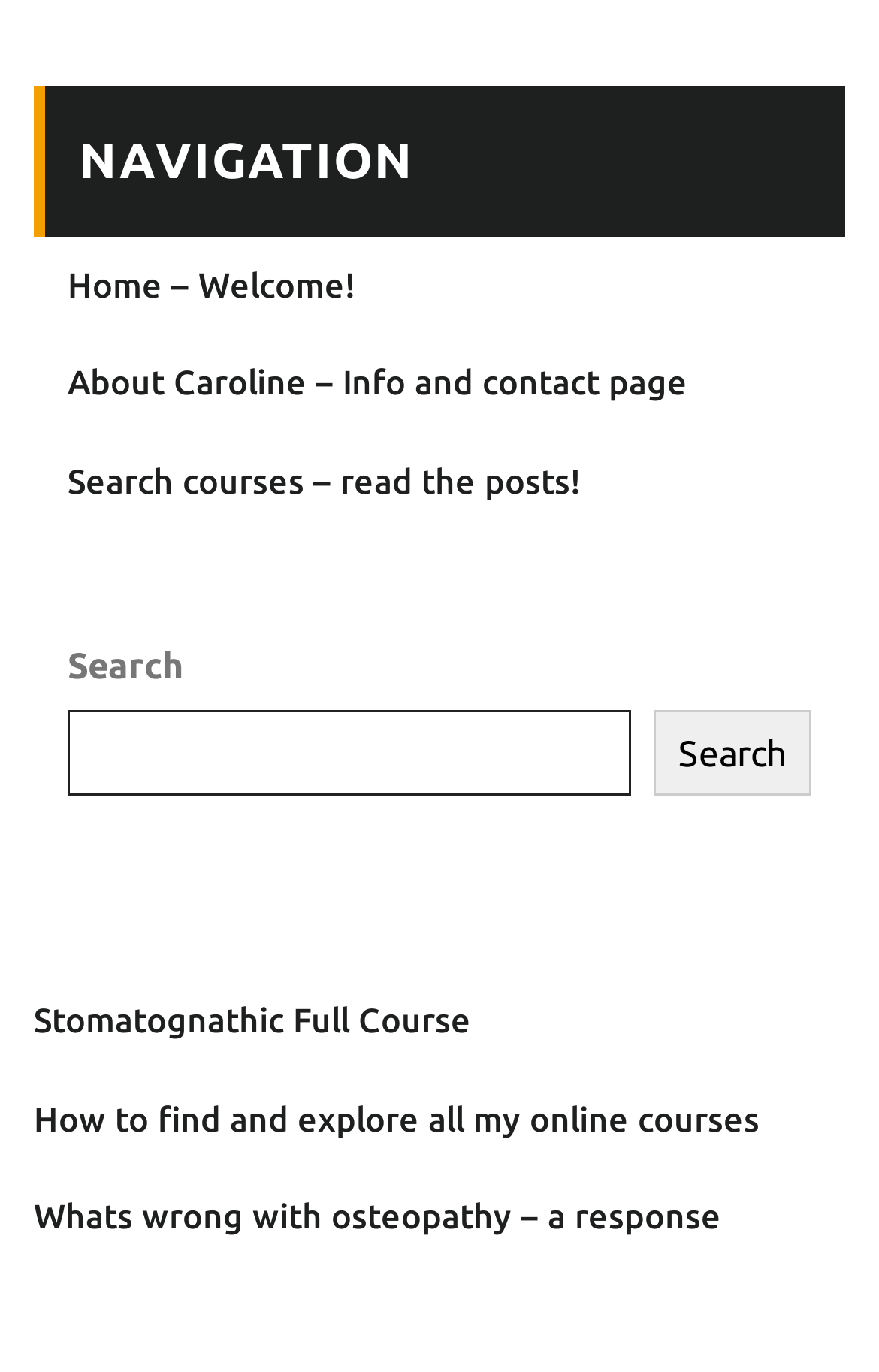Using the element description provided, determine the bounding box coordinates in the format (top-left x, top-left y, bottom-right x, bottom-right y). Ensure that all values are floating point numbers between 0 and 1. Element description: Stomatognathic Full Course

[0.038, 0.73, 0.536, 0.758]